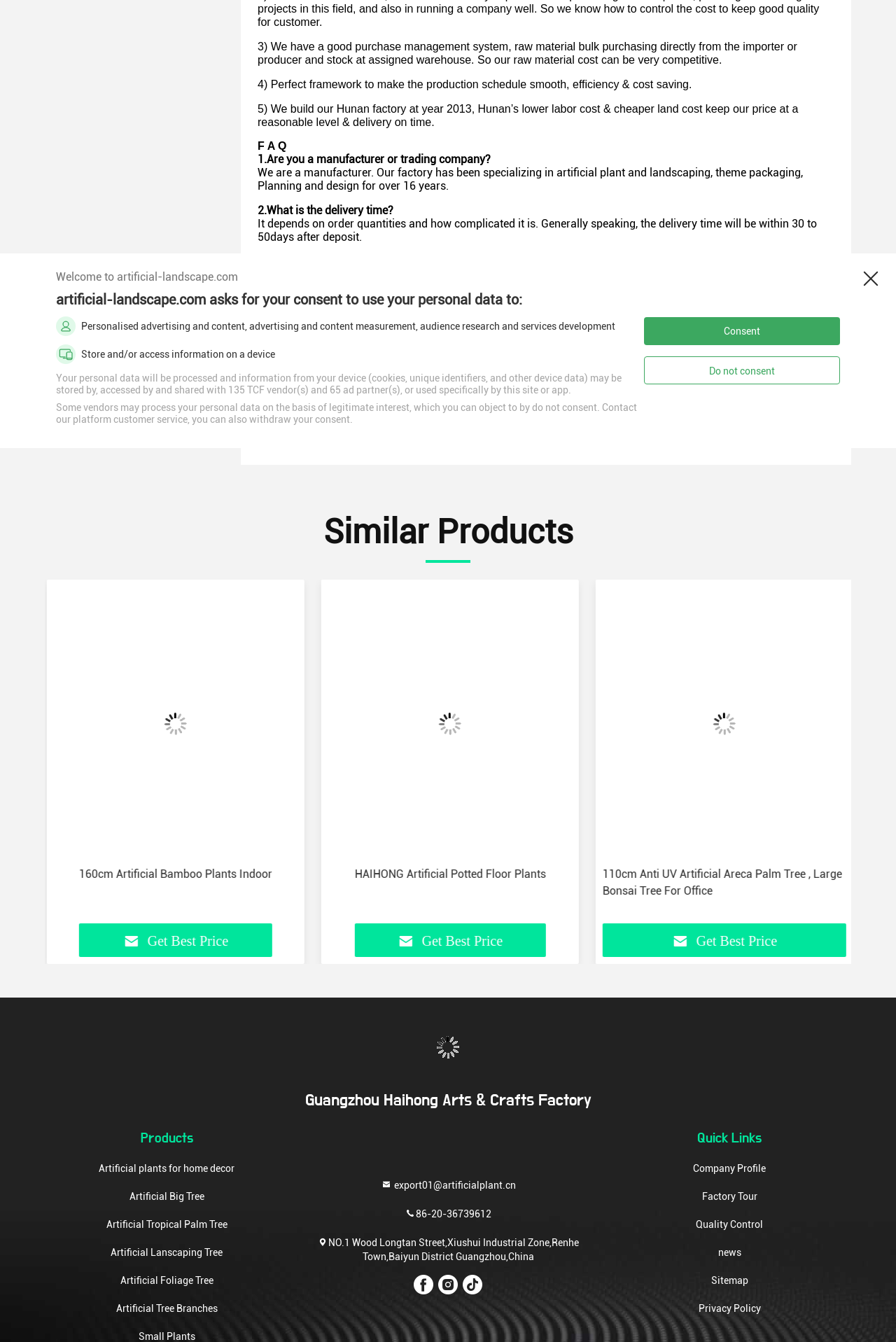What type of products does the company offer?
Analyze the image and provide a thorough answer to the question.

I found the answer by looking at the product links and headings, which suggest that the company offers various types of artificial plants, such as artificial potted floor plants, artificial bamboo plants, and artificial tropical palm trees.